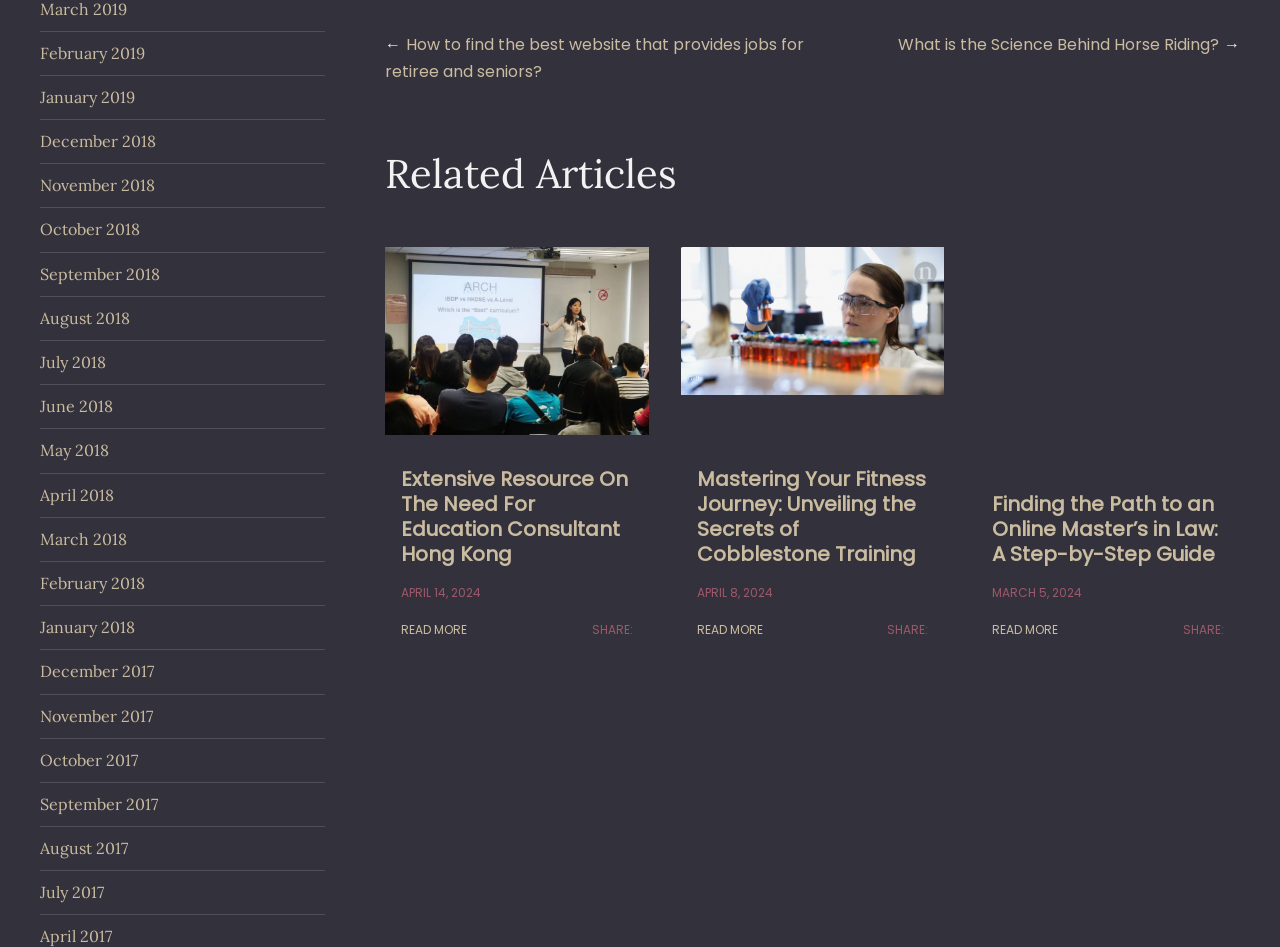What is the date of the third article under 'Related Articles'?
Give a detailed response to the question by analyzing the screenshot.

I looked at the third article under the 'Related Articles' heading and found that its date is 'MARCH 5, 2024'.